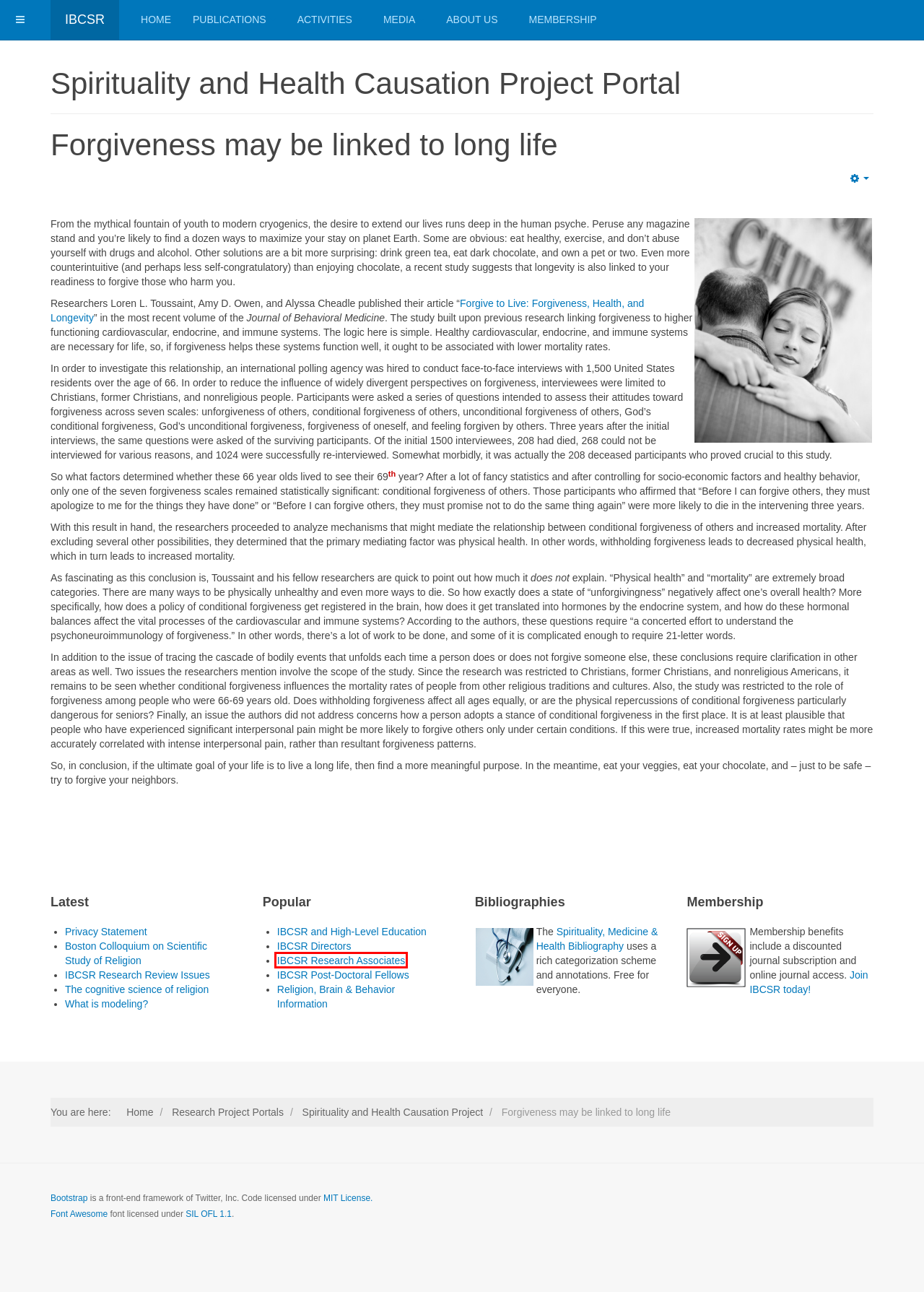You are given a screenshot of a webpage with a red rectangle bounding box. Choose the best webpage description that matches the new webpage after clicking the element in the bounding box. Here are the candidates:
A. The cognitive science of religion - Institute for the Bio-Cultural Study of Religion
B. IBCSR Research Associates - Institute for the Bio-Cultural Study of Religion
C. IBCSR Post-Doctoral Fellows - Institute for the Bio-Cultural Study of Religion
D. IBCSR and High-Level Education - Institute for the Bio-Cultural Study of Religion
E. Privacy Statement - Institute for the Bio-Cultural Study of Religion
F. Forgive to live: forgiveness, health, and longevity - PubMed
G. bootstrap/LICENSE at main · twbs/bootstrap · GitHub
H. IBCSR Directors - Institute for the Bio-Cultural Study of Religion

B